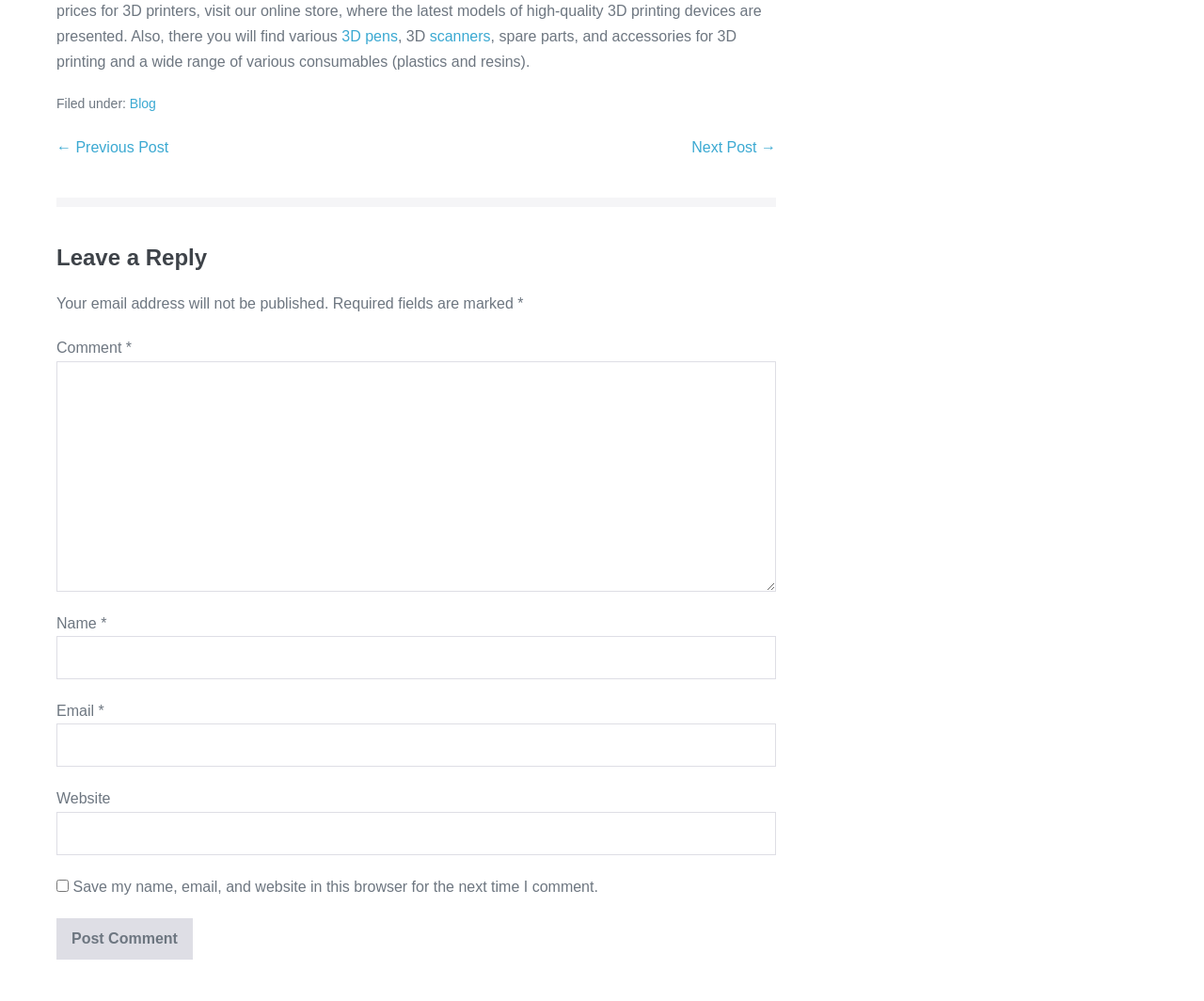Kindly provide the bounding box coordinates of the section you need to click on to fulfill the given instruction: "Click on Next Post →".

[0.574, 0.139, 0.645, 0.155]